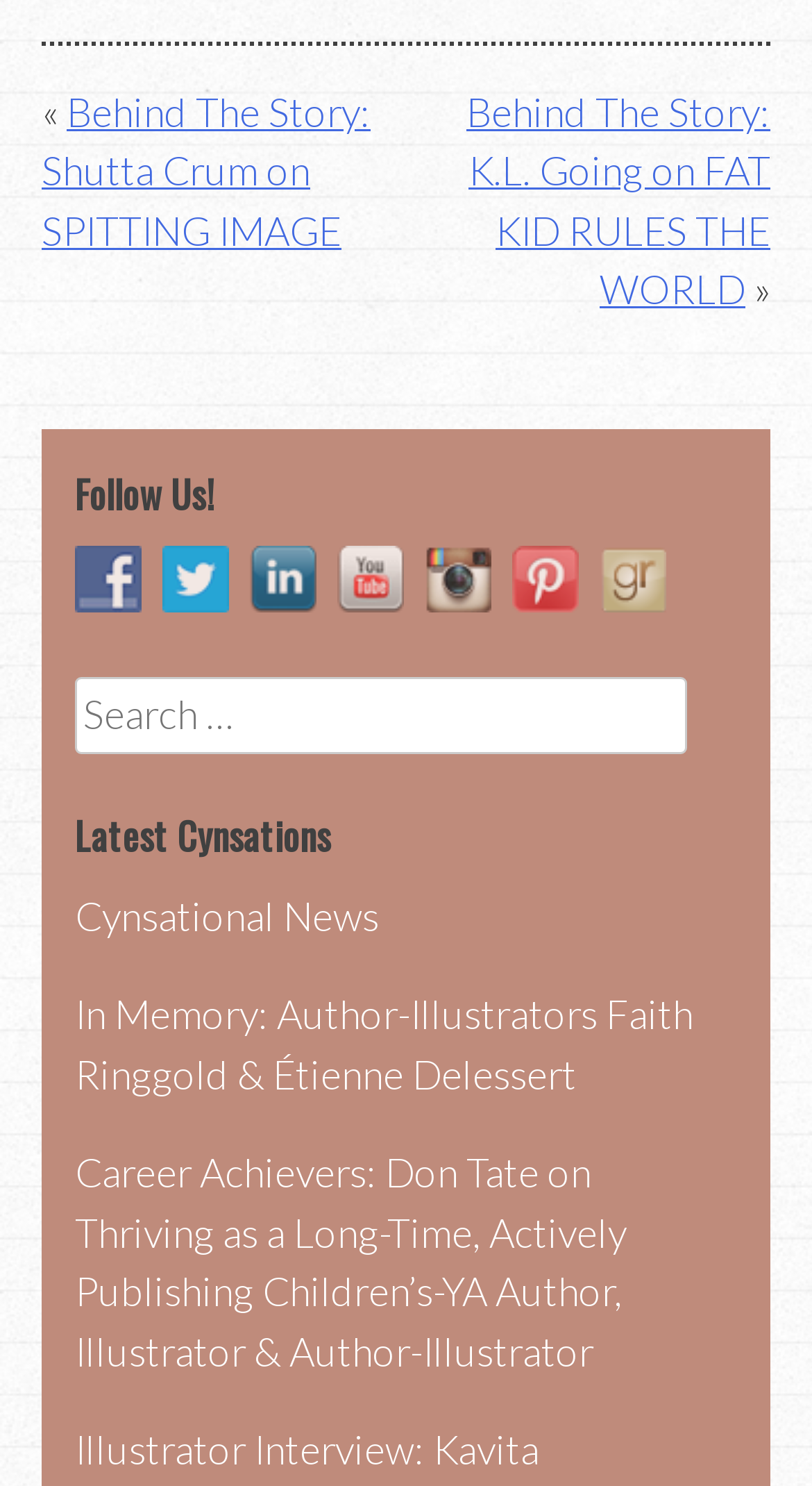What is the title of the first post?
Observe the image and answer the question with a one-word or short phrase response.

Behind The Story: Shutta Crum on SPITTING IMAGE